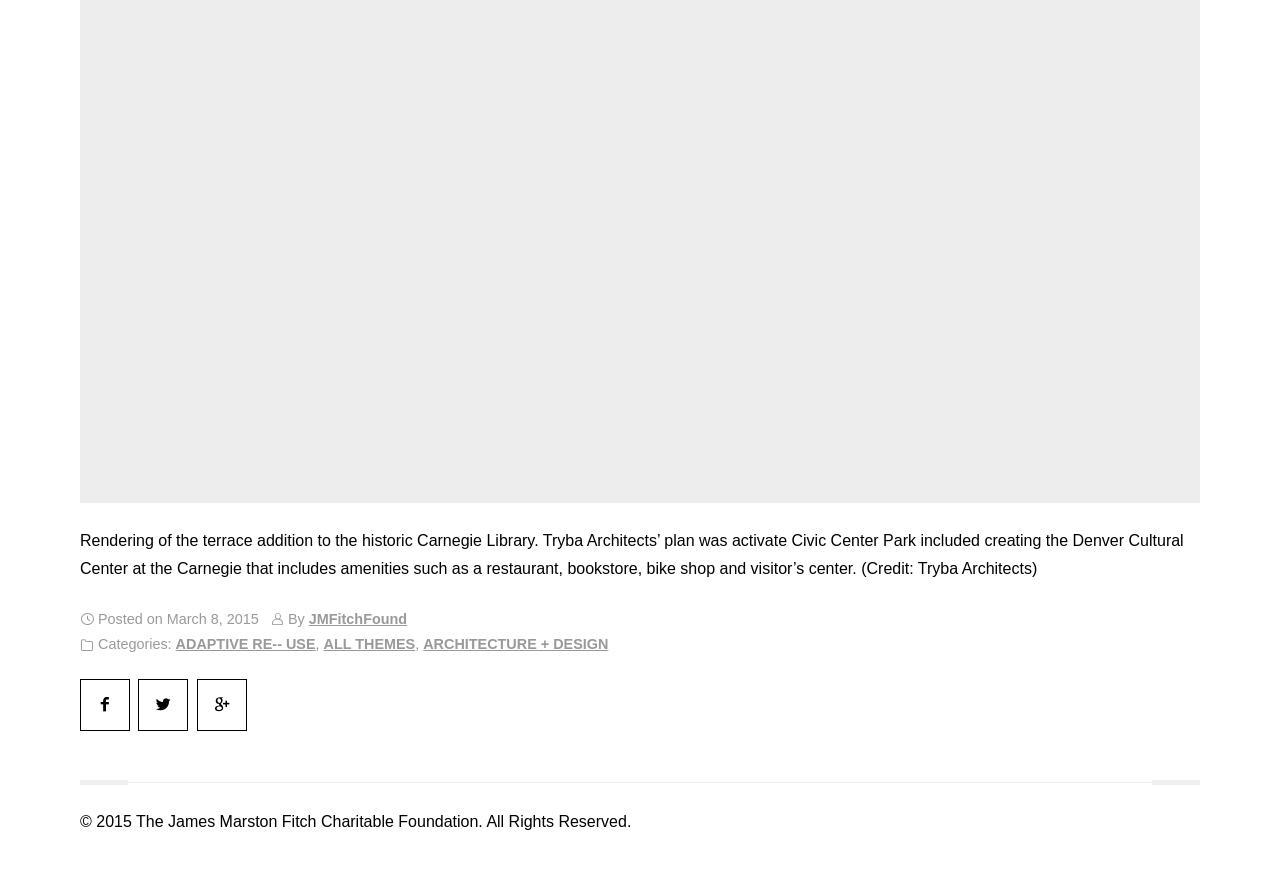Provide a brief response to the question using a single word or phrase: 
What is the date of the post?

March 8, 2015